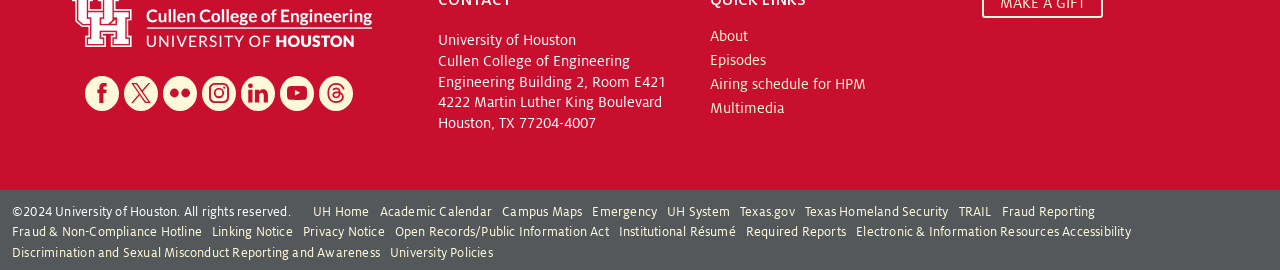Kindly determine the bounding box coordinates of the area that needs to be clicked to fulfill this instruction: "Access Emergency".

[0.463, 0.759, 0.513, 0.811]